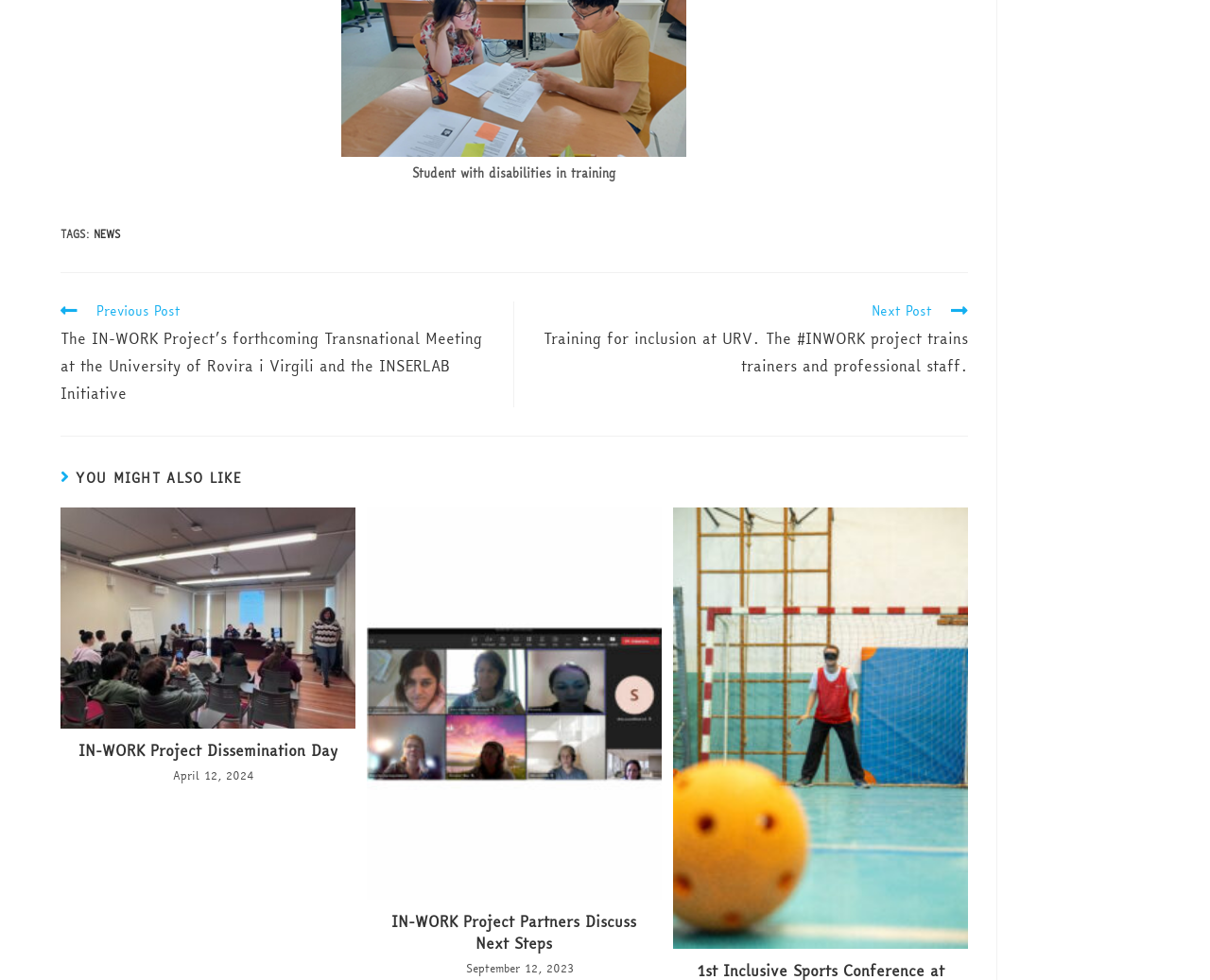What is the purpose of the 'Read more articles' navigation?
Provide a comprehensive and detailed answer to the question.

The 'Read more articles' navigation has links to previous and next posts, indicating that its purpose is to allow users to read more news articles.